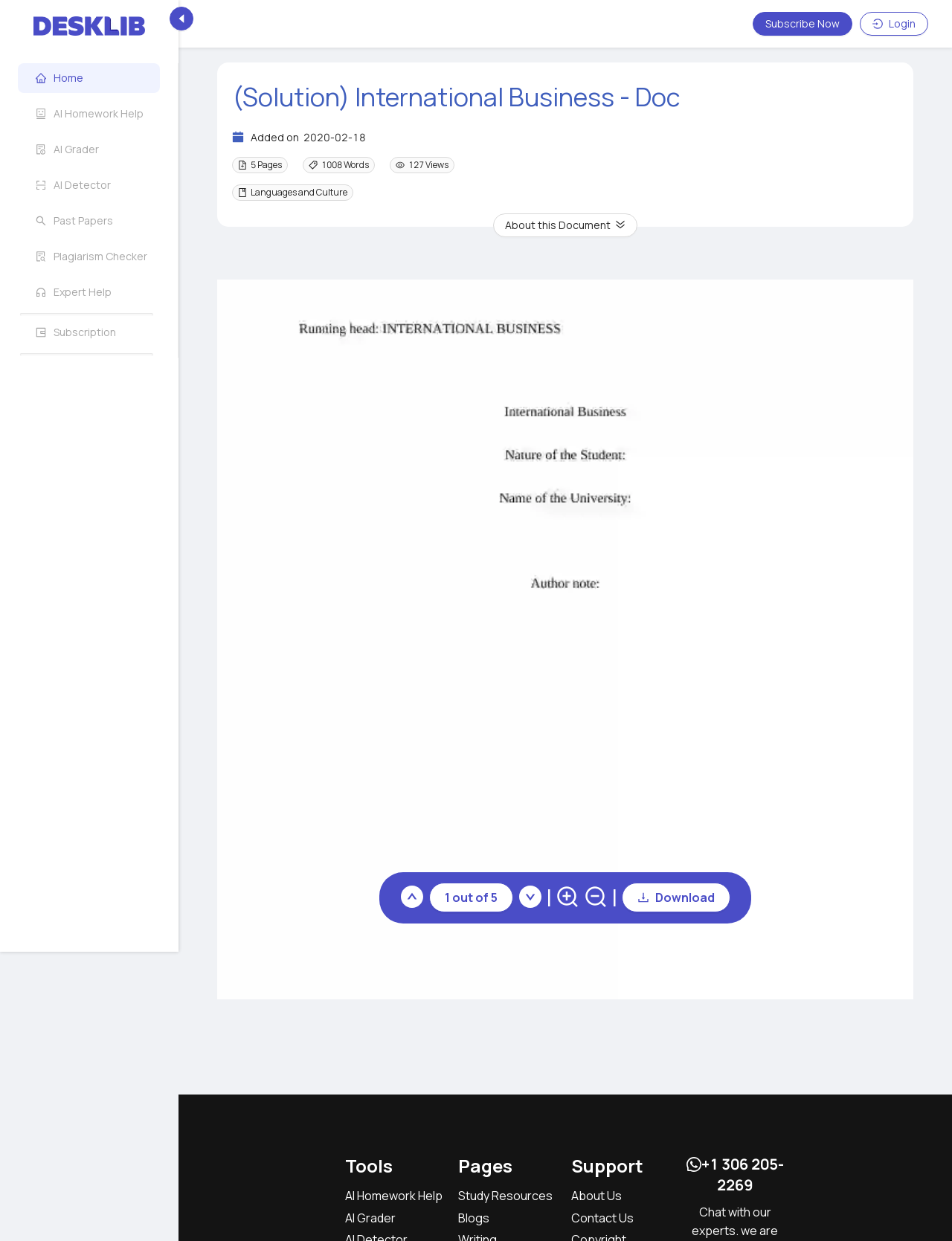What is the topic of the document?
Using the details from the image, give an elaborate explanation to answer the question.

The topic of the document can be found in the static text element with the text 'Languages and Culture' which is located near the top of the webpage, below the document name.